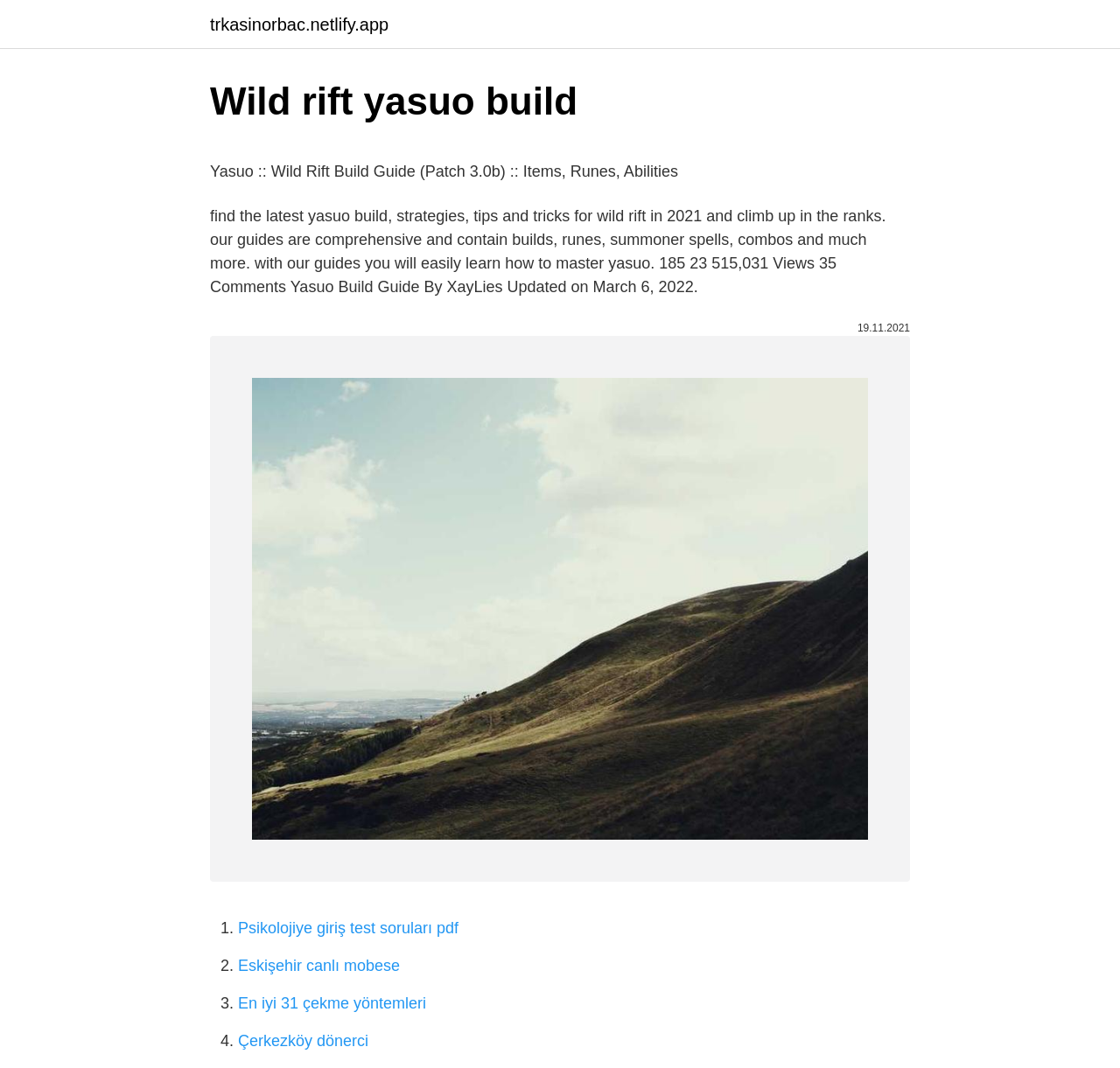Extract the main title from the webpage.

Wild rift yasuo build